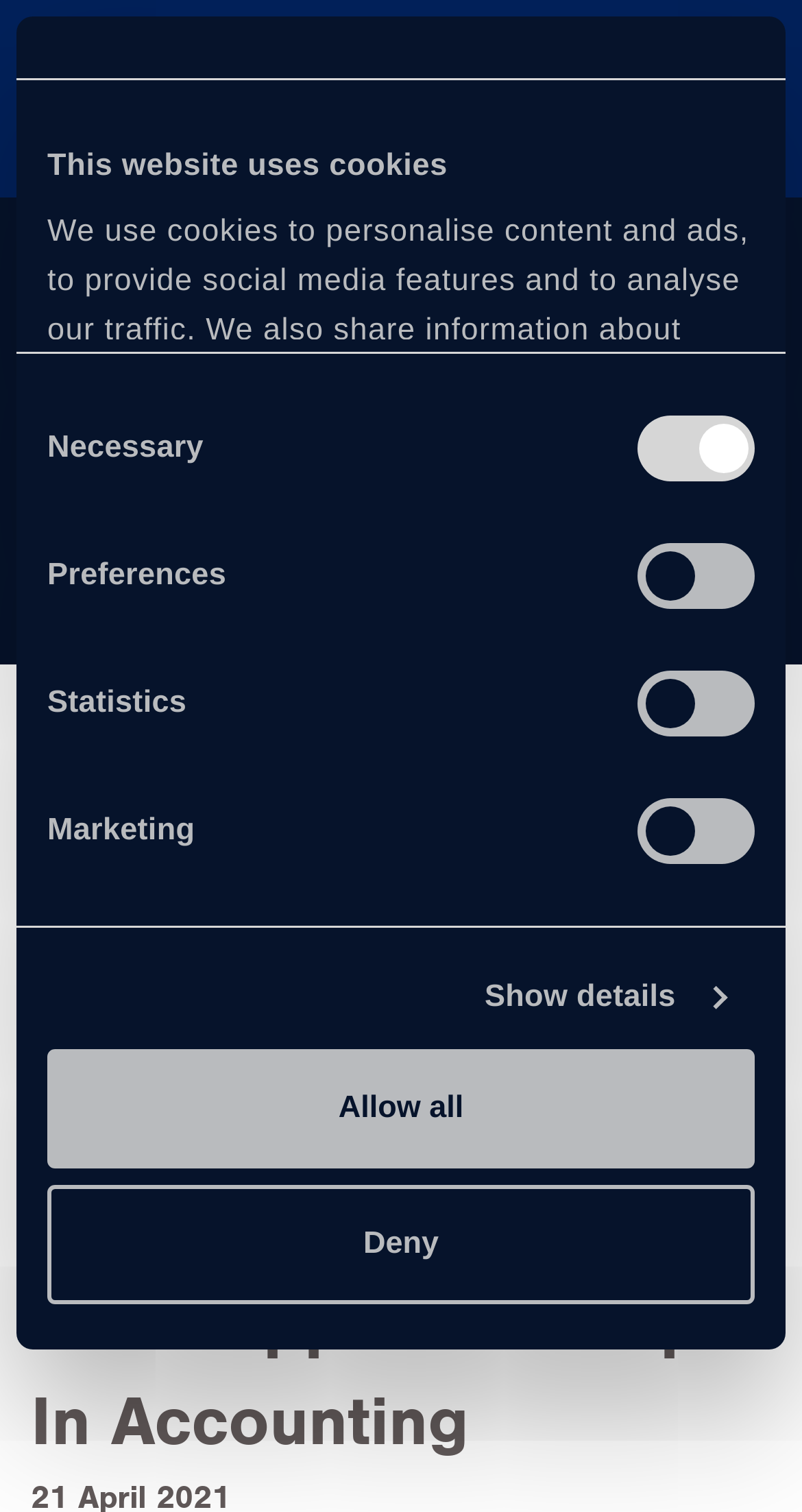Find the bounding box coordinates for the element that must be clicked to complete the instruction: "Click on the Belfast Met link". The coordinates should be four float numbers between 0 and 1, indicated as [left, top, right, bottom].

[0.09, 0.052, 0.295, 0.075]